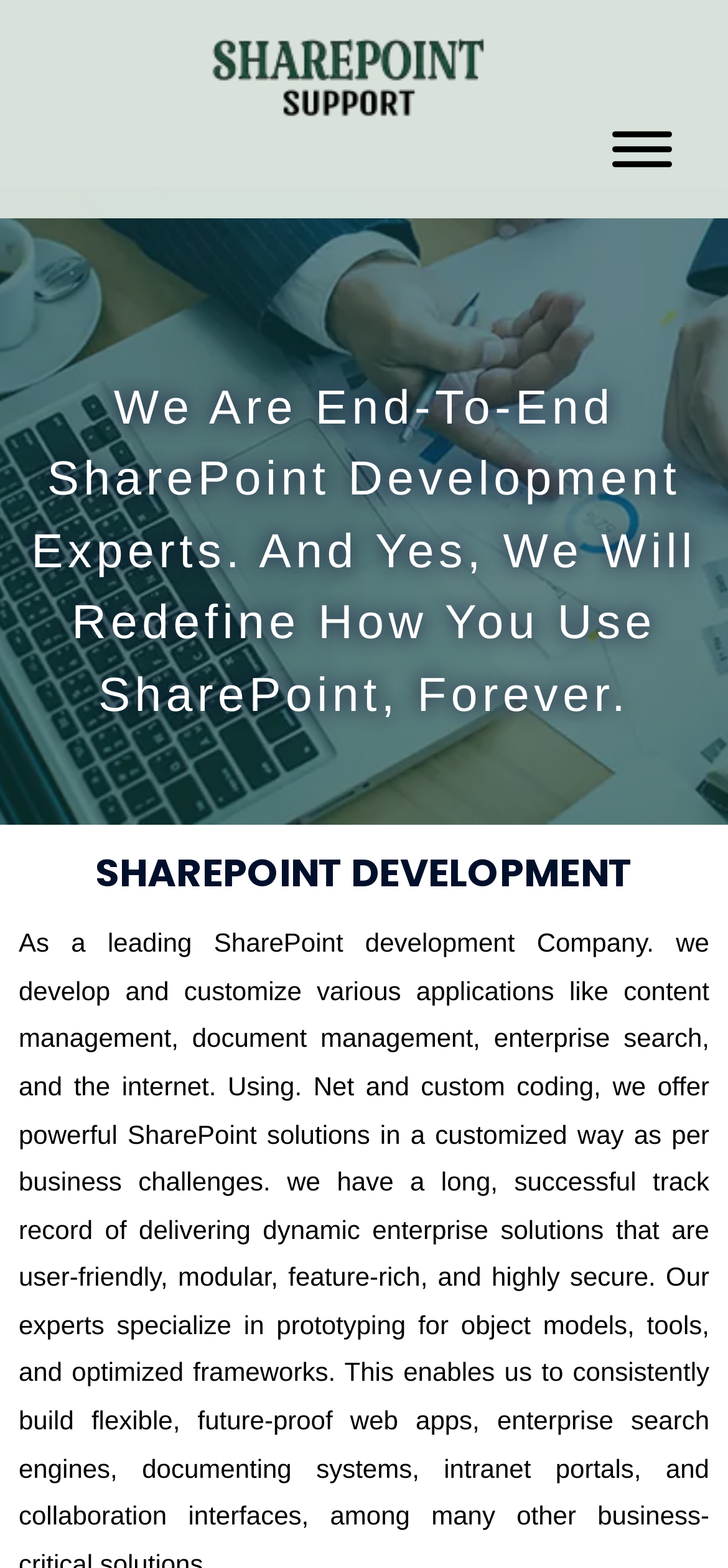Extract the bounding box of the UI element described as: "Support@nerdtermpapers.com".

None